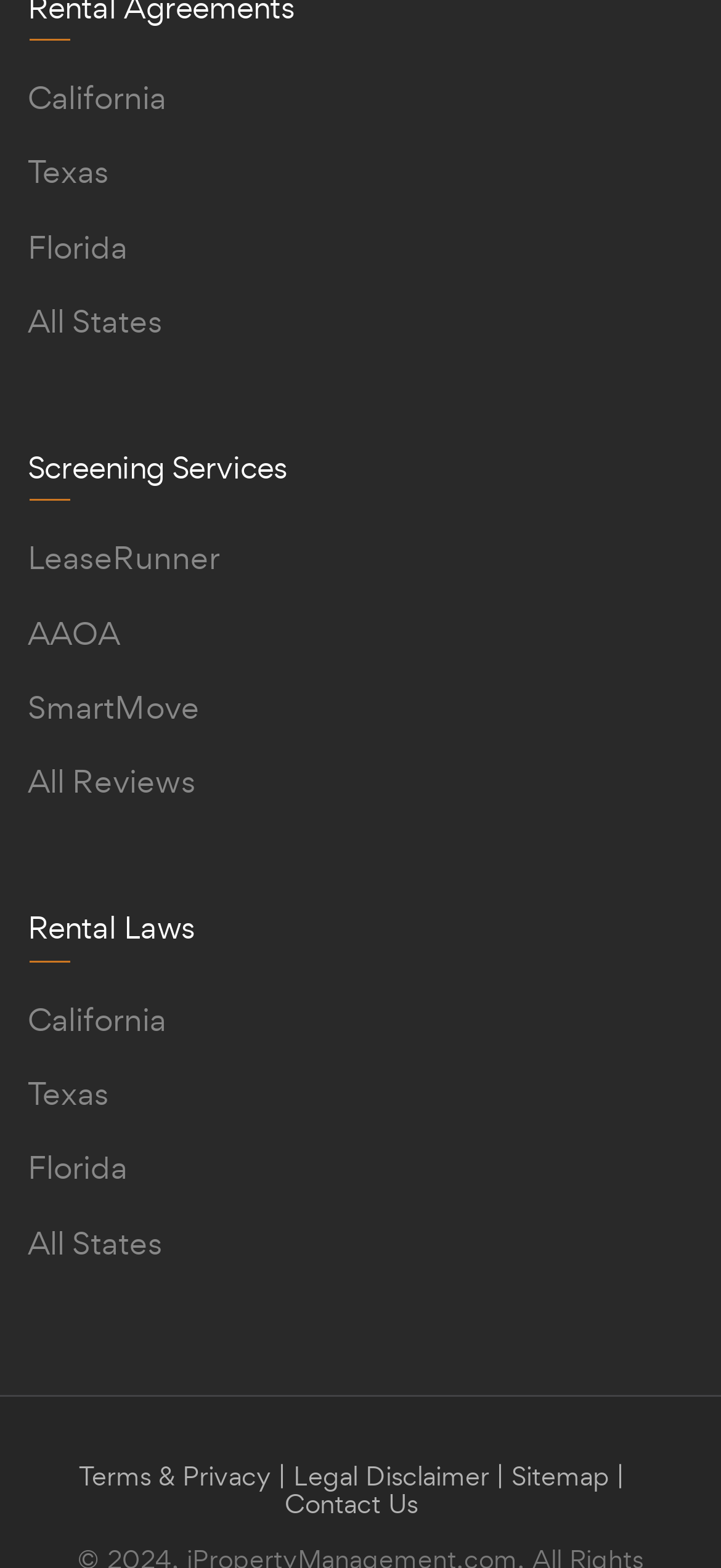Could you specify the bounding box coordinates for the clickable section to complete the following instruction: "Contact us"?

[0.395, 0.948, 0.579, 0.97]